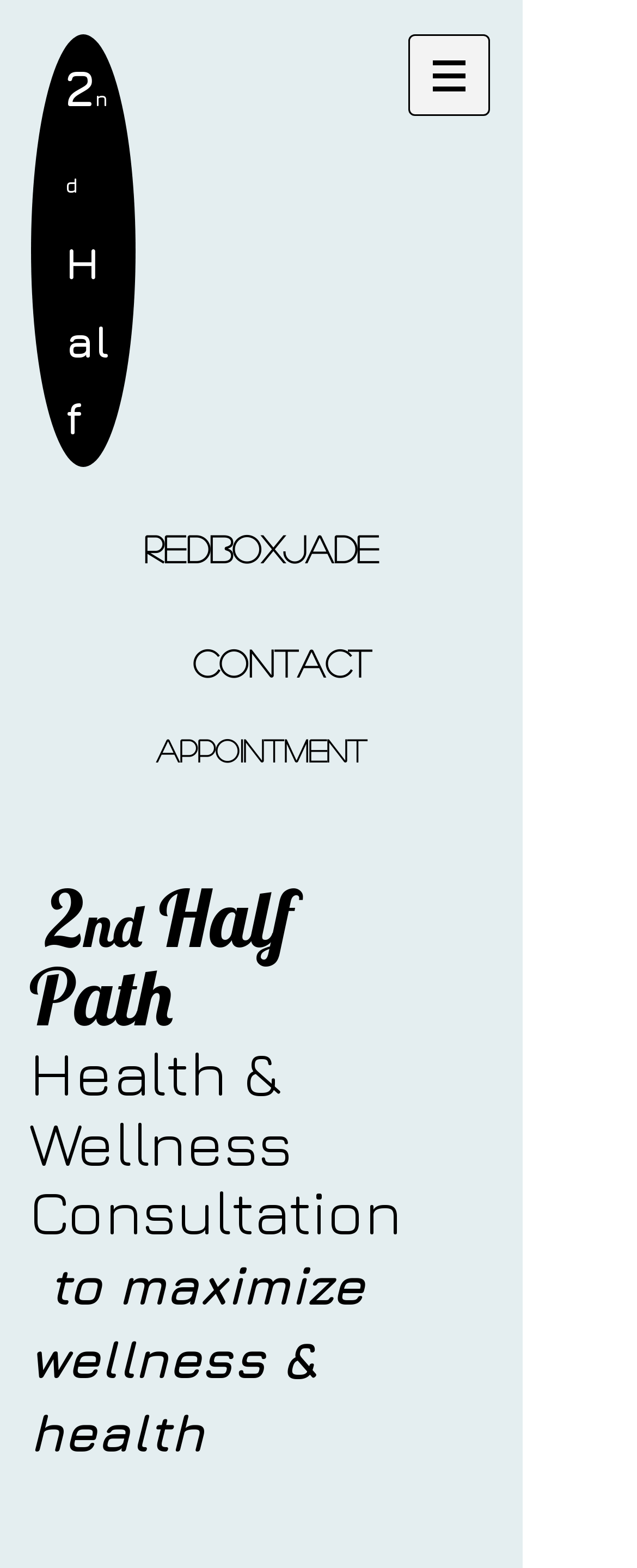Pinpoint the bounding box coordinates of the clickable element to carry out the following instruction: "click the 2nd Half link."

[0.103, 0.033, 0.174, 0.284]